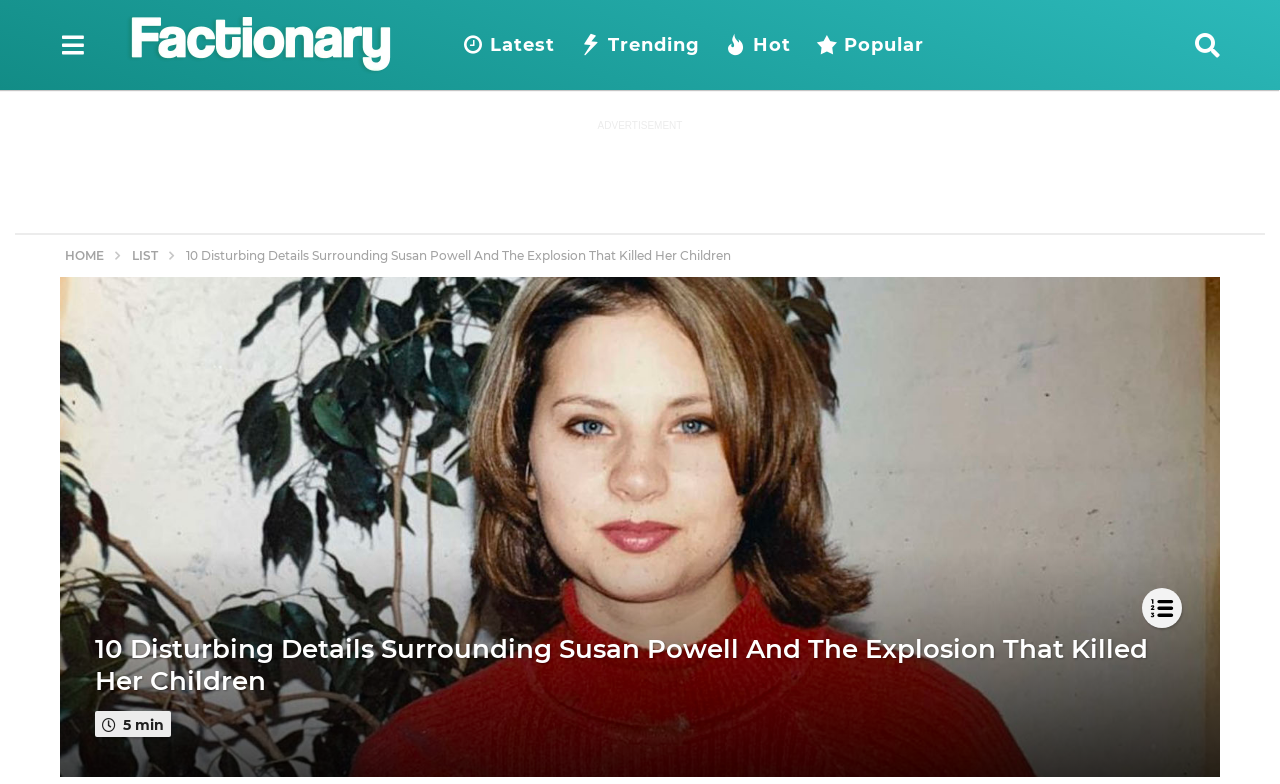Please identify the coordinates of the bounding box that should be clicked to fulfill this instruction: "Go to the Latest page".

[0.361, 0.032, 0.434, 0.083]